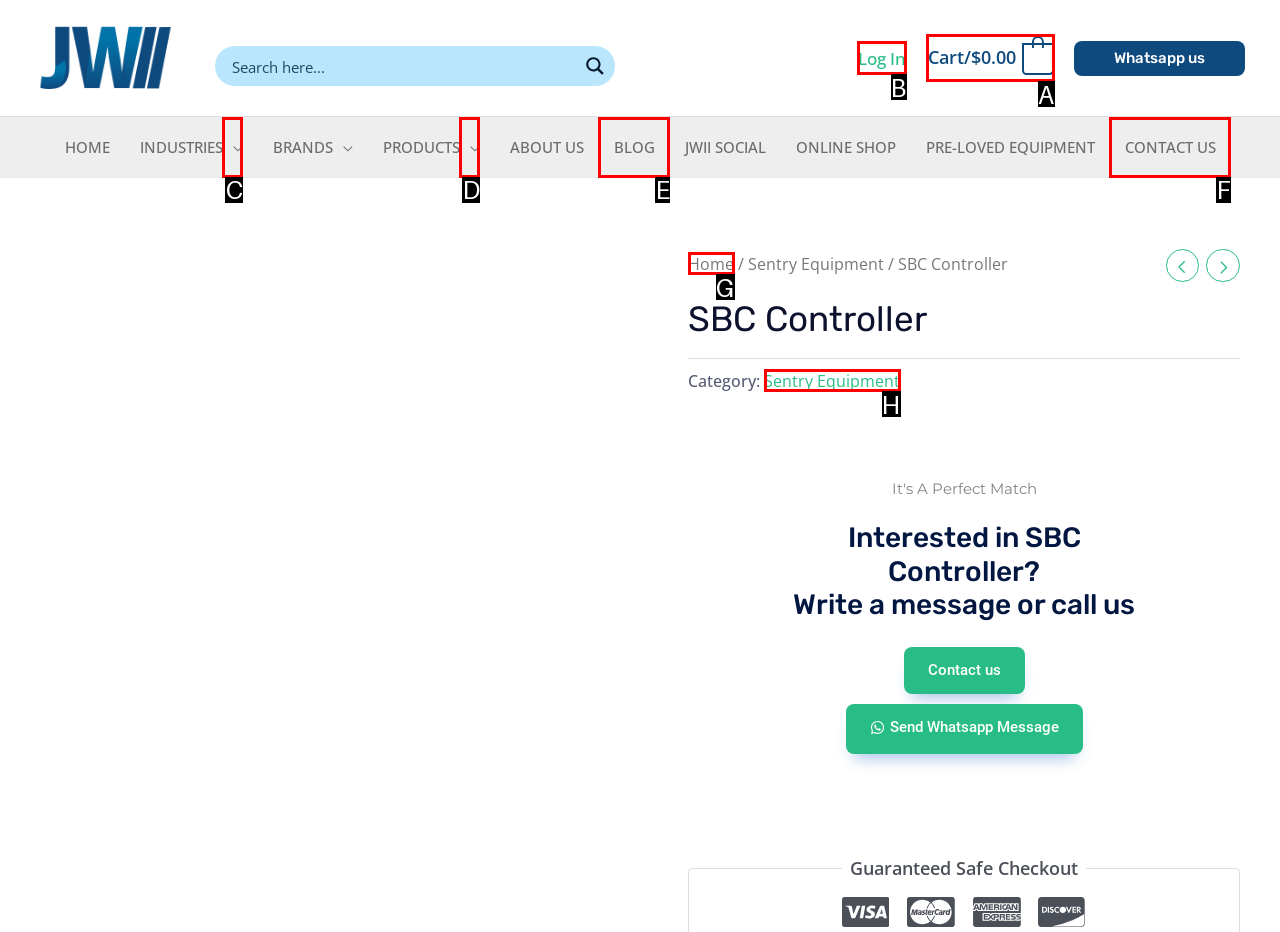Determine which HTML element to click for this task: Log in to your account Provide the letter of the selected choice.

B